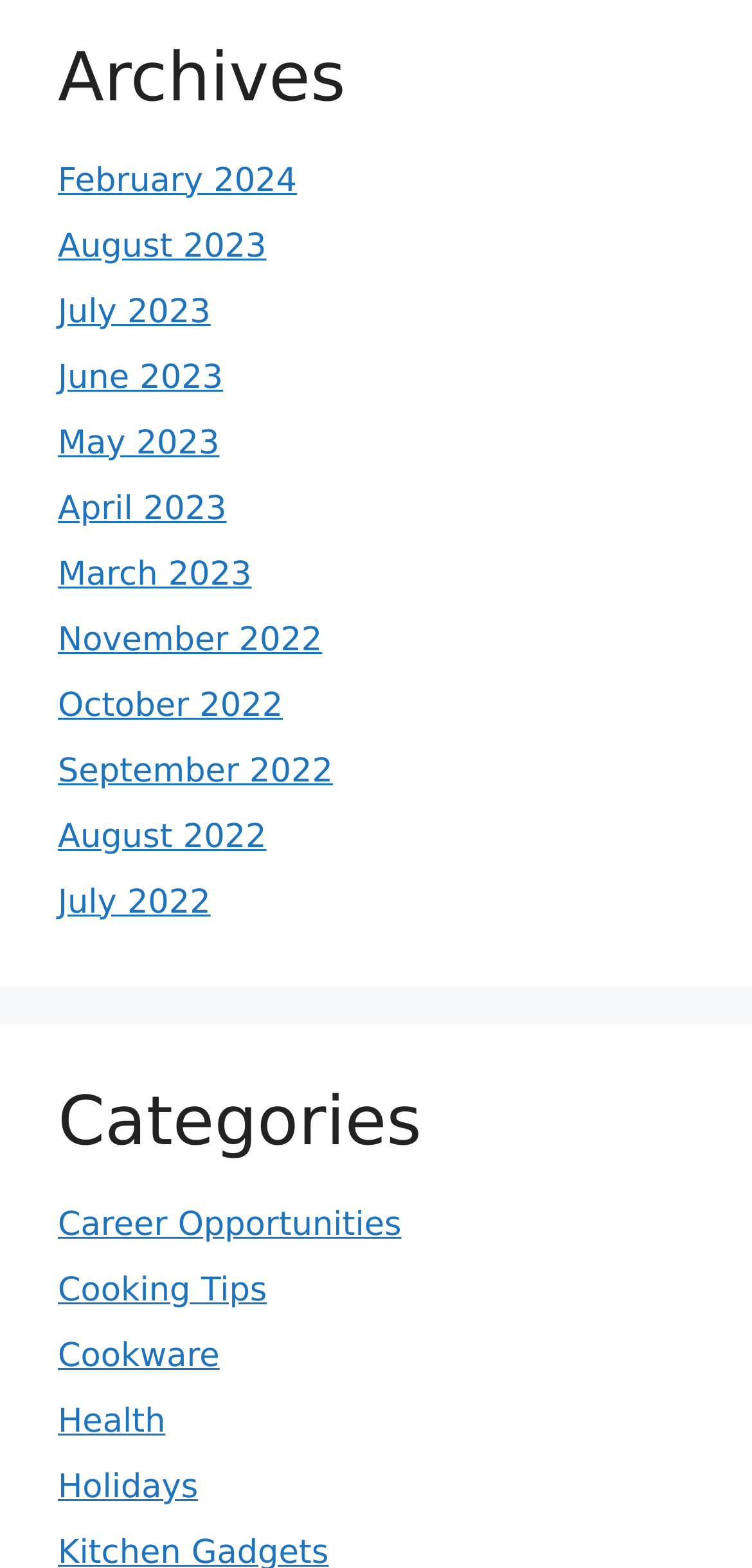What is the earliest archive?
Answer the question in as much detail as possible.

The webpage has a section labeled 'Archives' with a list of links to different months. The earliest one is 'August 2022', which is the last link in the list.